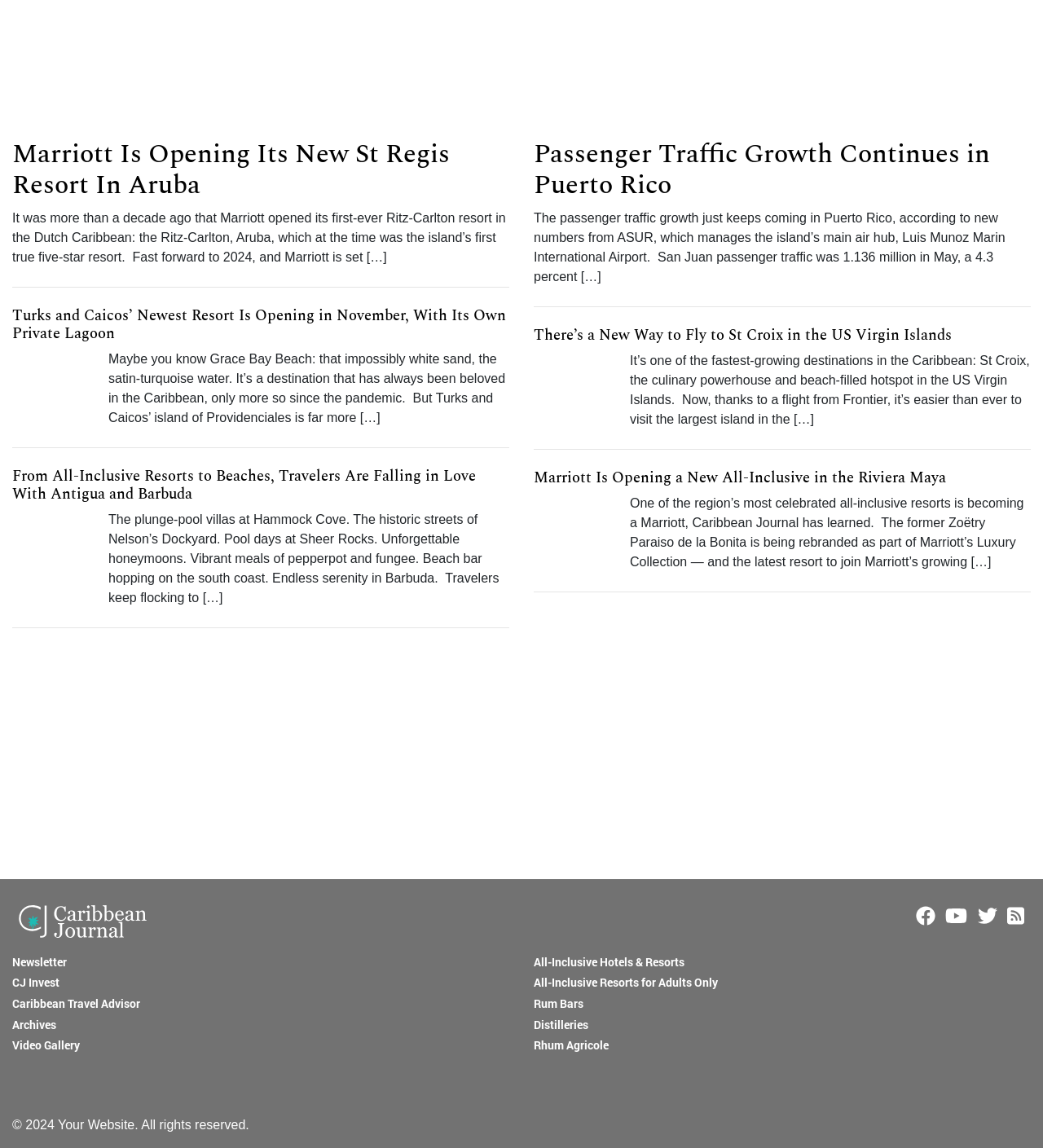Determine the bounding box coordinates for the area that needs to be clicked to fulfill this task: "View the image of Turks and Caicos beach with pool next to sand". The coordinates must be given as four float numbers between 0 and 1, i.e., [left, top, right, bottom].

[0.012, 0.304, 0.098, 0.382]